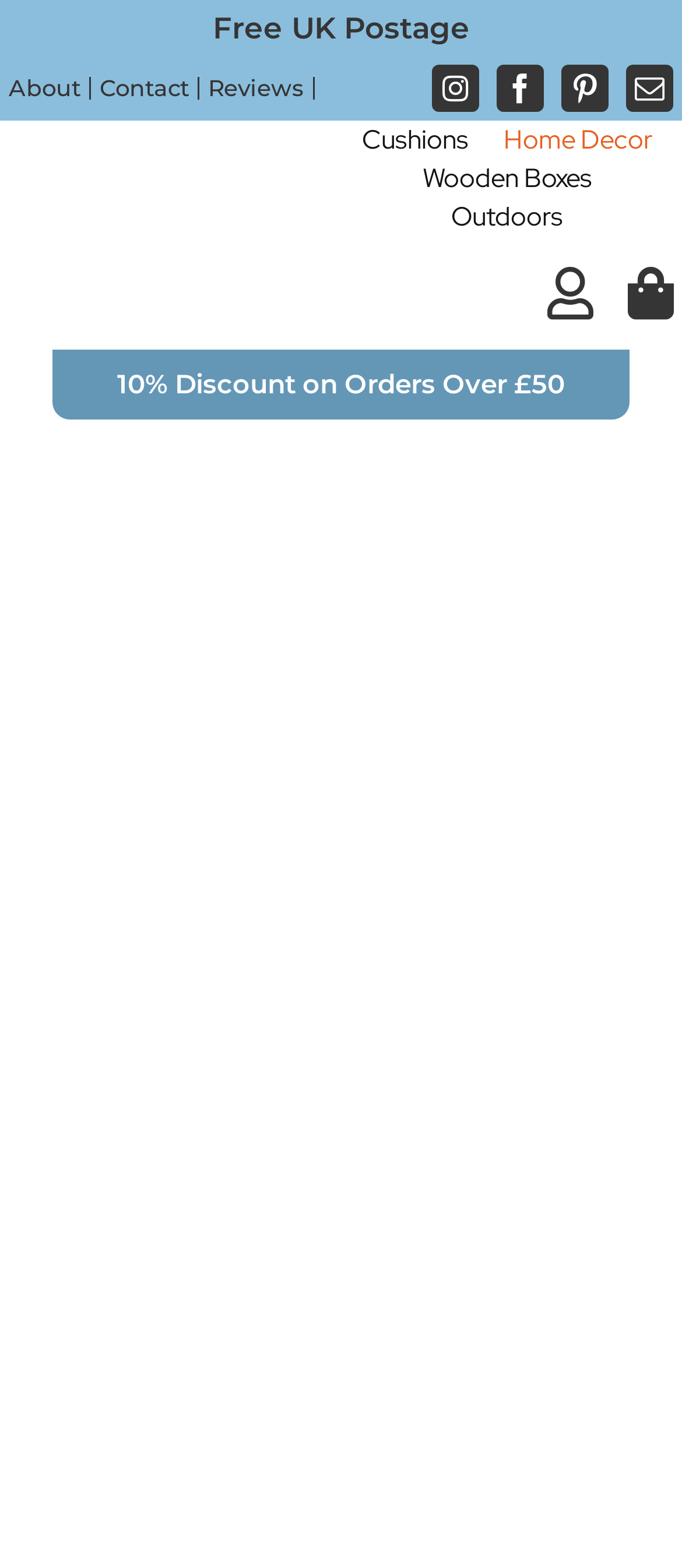Provide a thorough description of this webpage.

This webpage is about a product called "Bee Kind Embroidered Picture 19cm". At the top left, there is a navigation menu with links to "About", "Contact", and "Reviews". Next to it, there are social media links to Instagram, Facebook, Pinterest, and mail. Below these links, there is a logo of "Poppy's Handcrafted Gifts" with an image.

On the top right, there is a navigation menu with links to "Cushions", "Home Decor", "Wooden Boxes", and "Outdoors". Next to it, there is another navigation menu with links to a basket and an account.

Below the top navigation menus, there is a promotional text stating "10% Discount on Orders Over £50". Underneath this text, there is a product description with a link to "Bee Kind, Embroidered Picture 19cm" and an image of the product, which takes up most of the page. The image is surrounded by a decoupaged frame with a button butterfly and the words "Bee Kind" embroidered in a green foliage wreath.